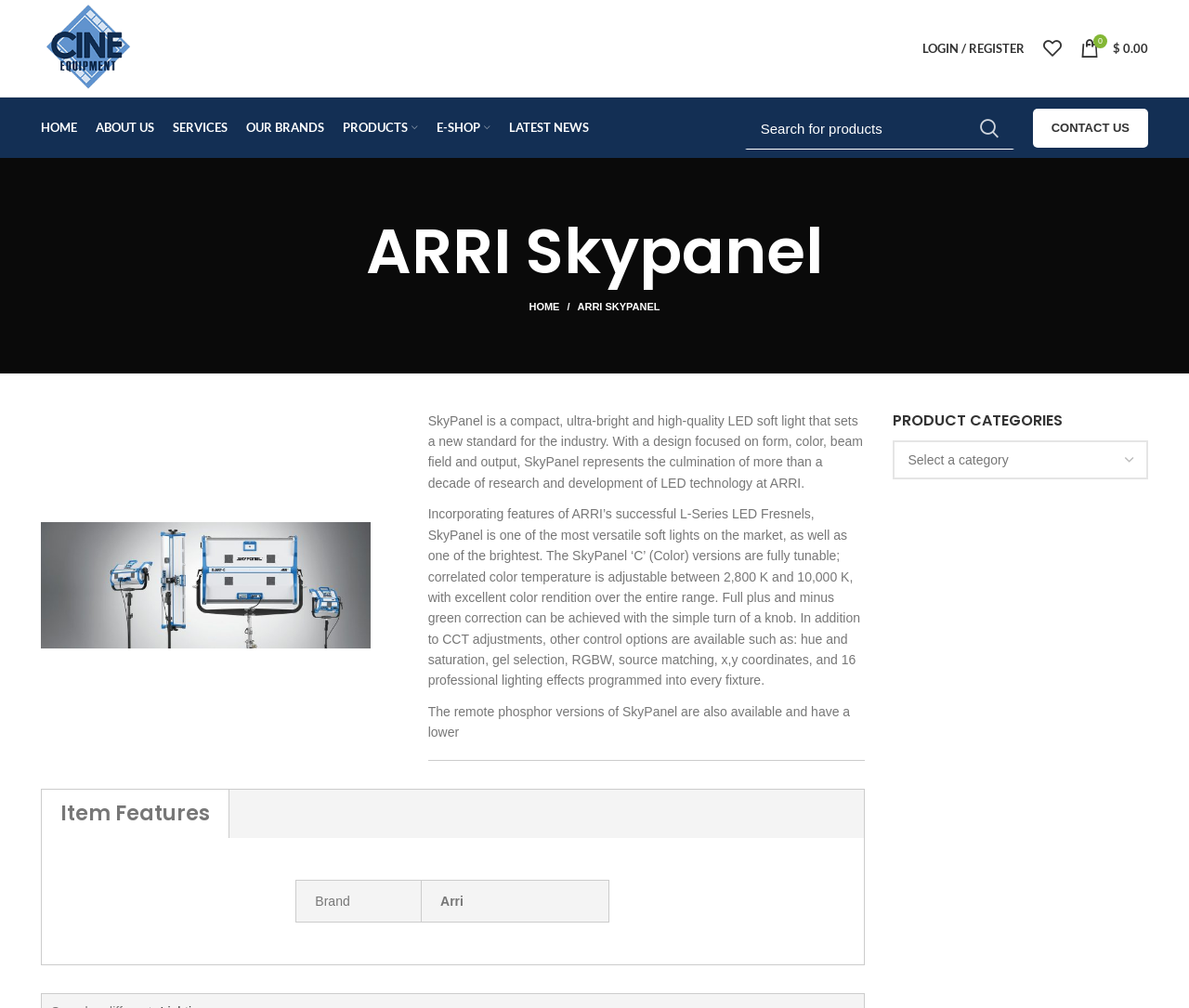Determine the bounding box coordinates (top-left x, top-left y, bottom-right x, bottom-right y) of the UI element described in the following text: About Us

[0.073, 0.108, 0.138, 0.145]